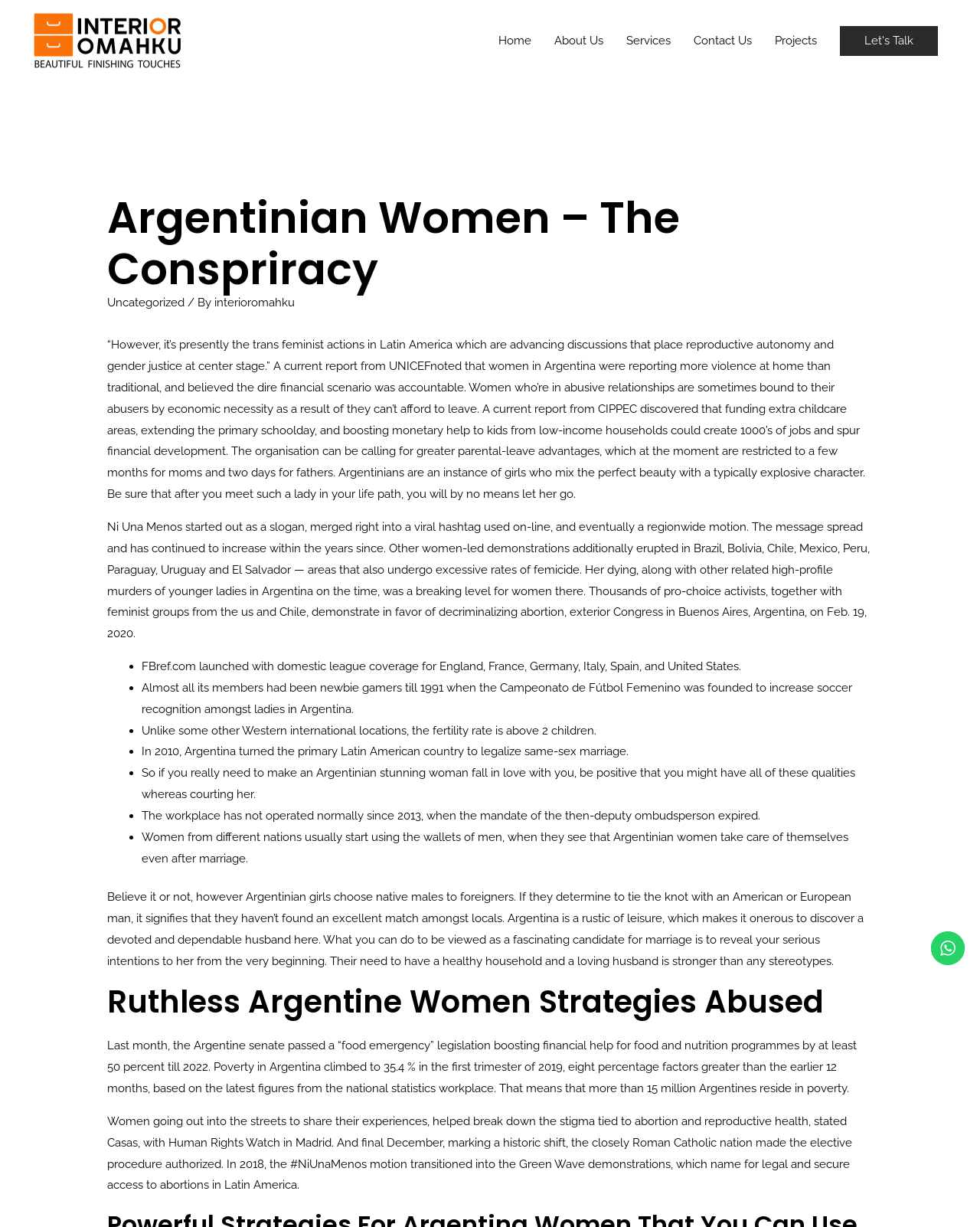Give a one-word or short-phrase answer to the following question: 
What is the name of the movement that started as a slogan?

Ni Una Menos